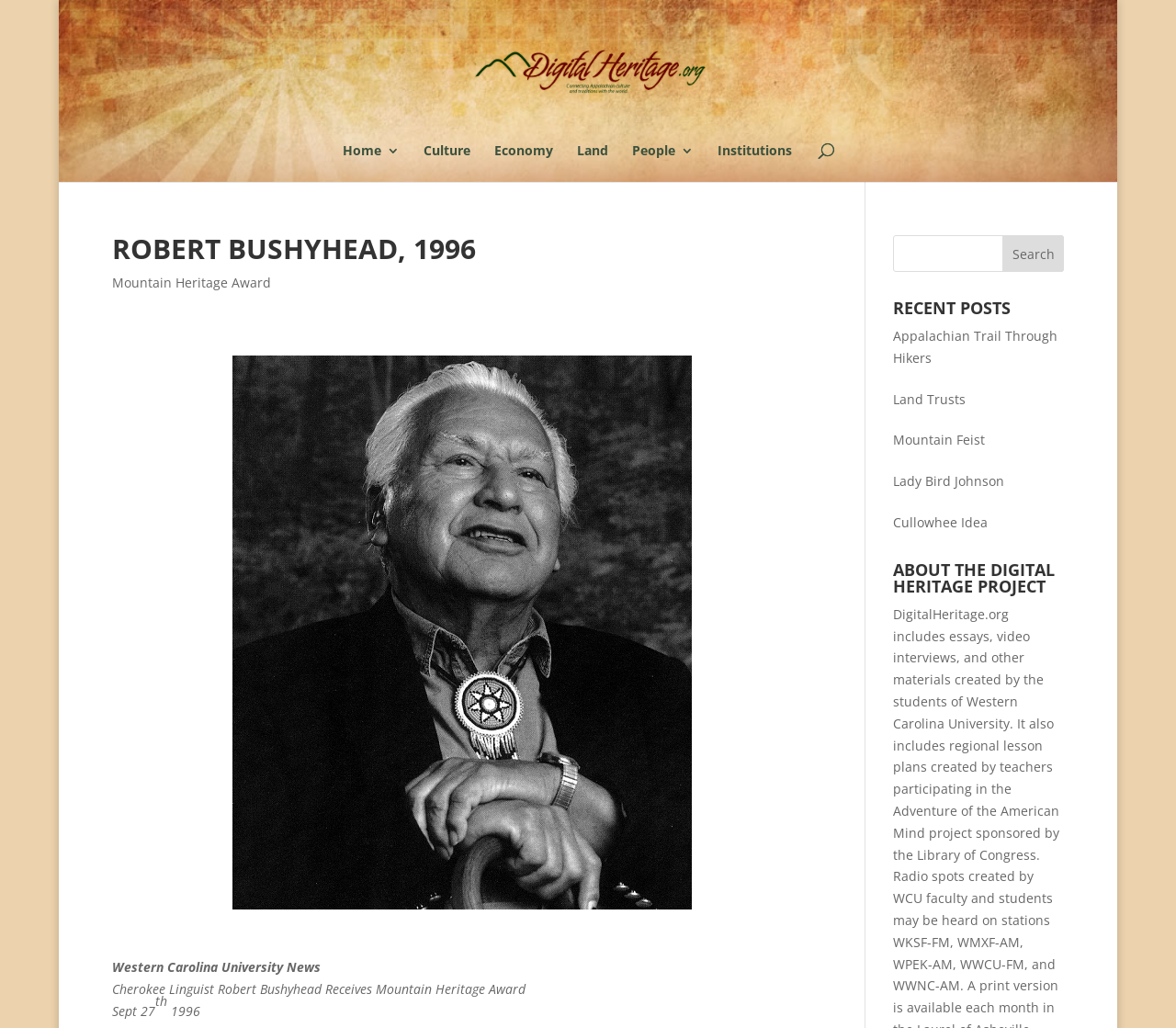Pinpoint the bounding box coordinates for the area that should be clicked to perform the following instruction: "Explore recent posts".

[0.759, 0.291, 0.905, 0.316]